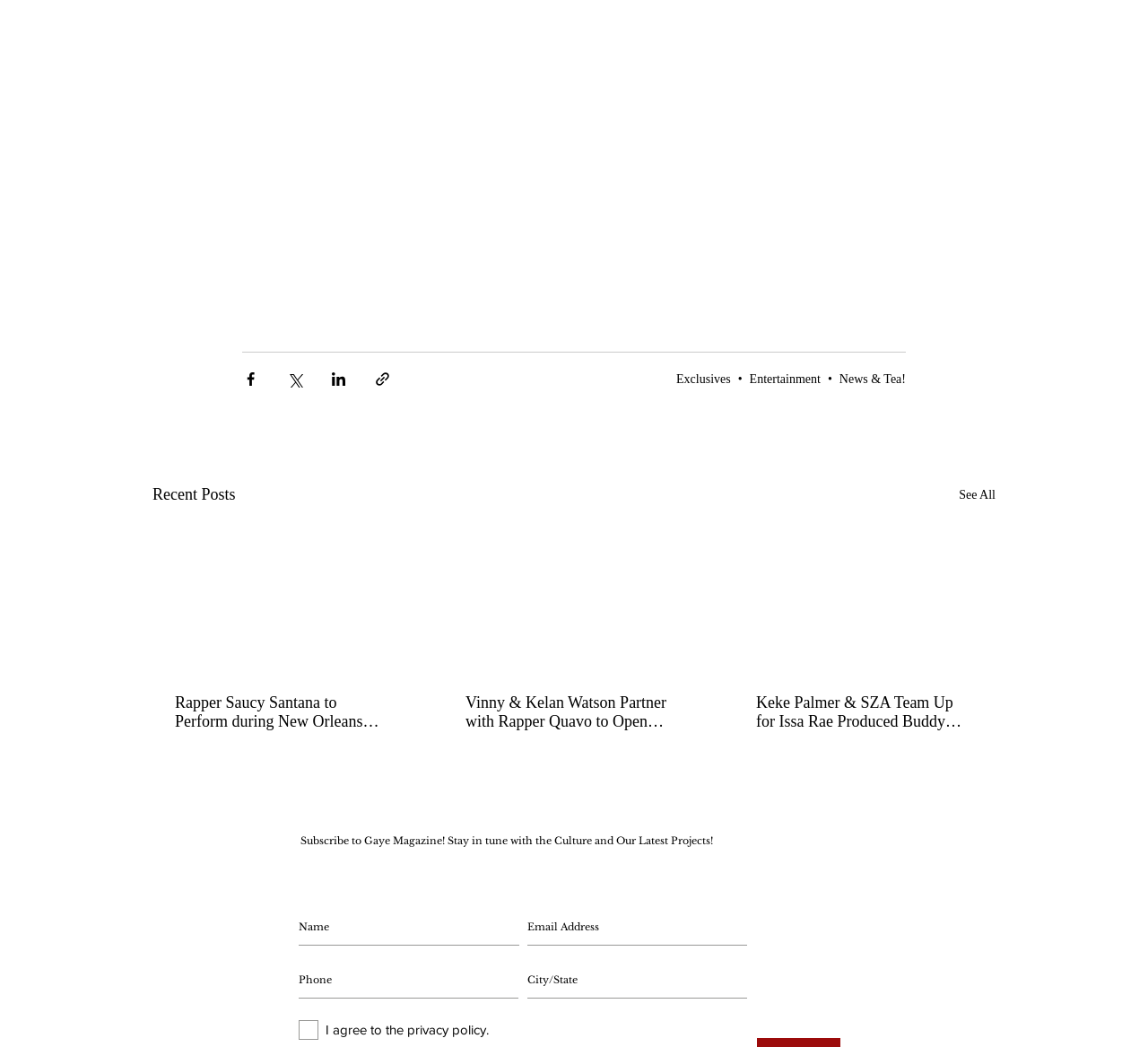What is the function of the 'Subscribe to Gaye Magazine' section?
Kindly offer a detailed explanation using the data available in the image.

The 'Subscribe to Gaye Magazine' section allows users to subscribe to the newsletter by providing their name, email address, phone number, and city/state. It also has a checkbox to agree to the privacy policy.